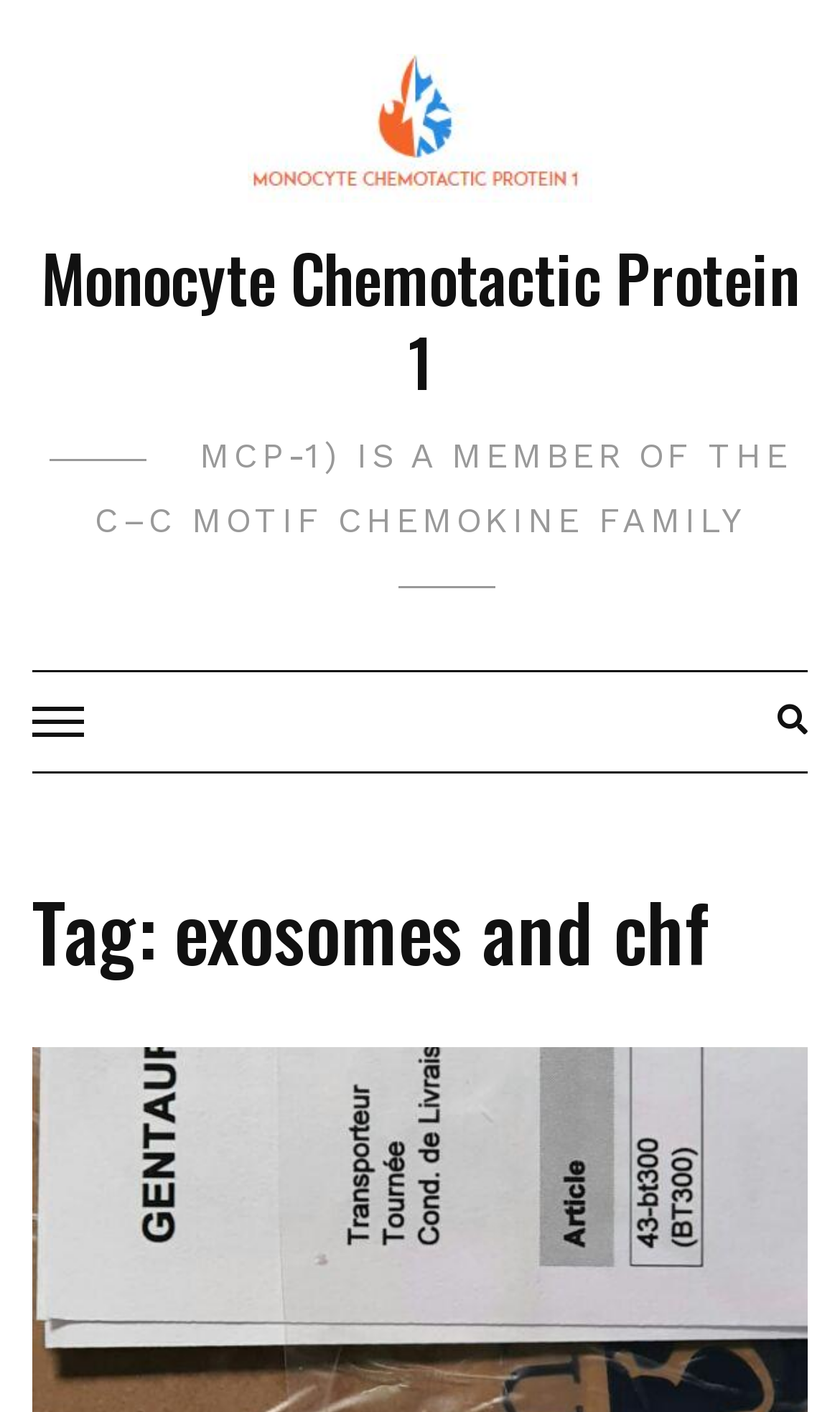Ascertain the bounding box coordinates for the UI element detailed here: "name="s" placeholder="Search & hit enter..."". The coordinates should be provided as [left, top, right, bottom] with each value being a float between 0 and 1.

[0.859, 0.481, 0.936, 0.542]